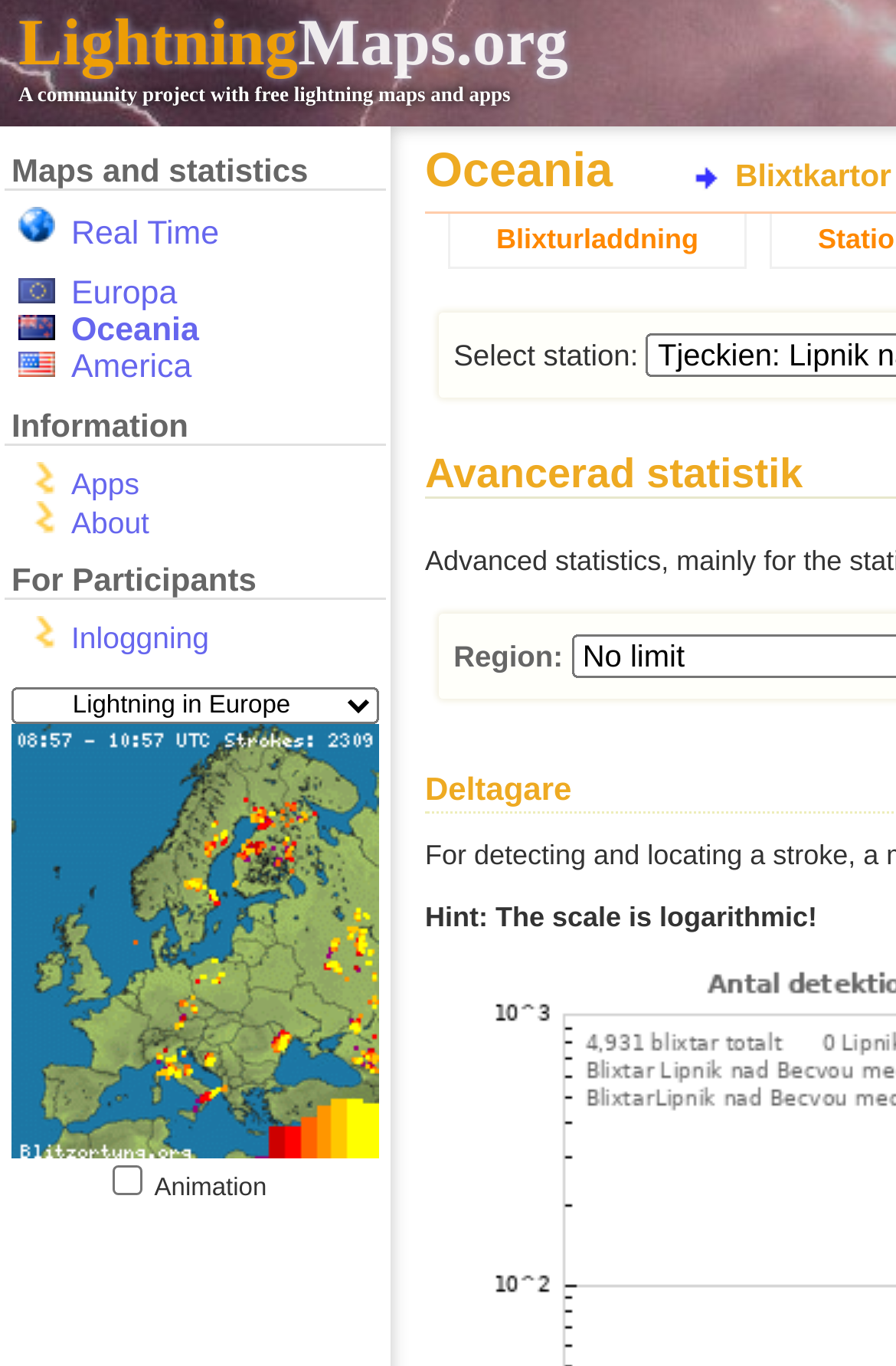Please give a succinct answer using a single word or phrase:
What is the purpose of the checkbox labeled 'Animation'

To enable or disable animation